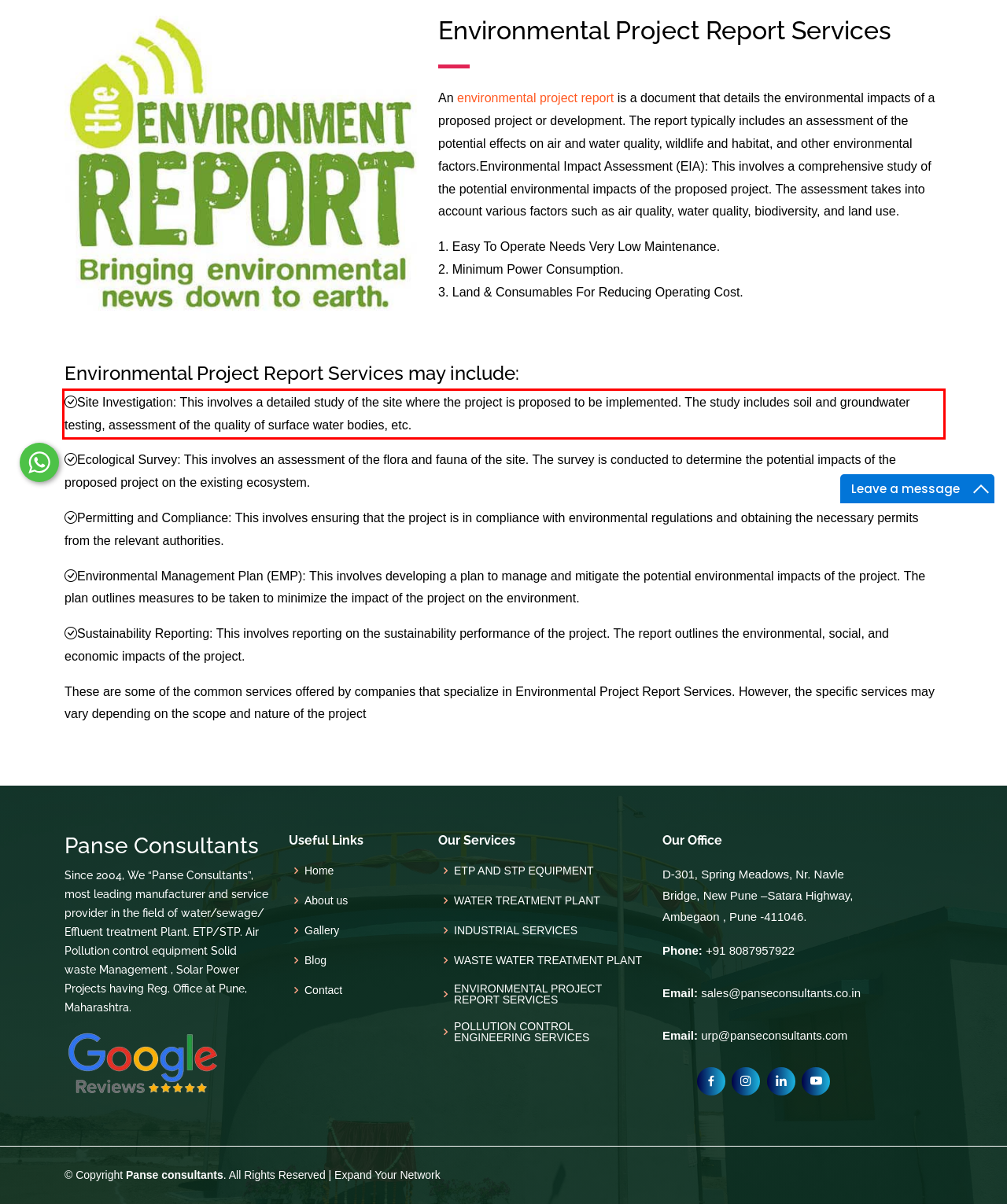Using the webpage screenshot, recognize and capture the text within the red bounding box.

Site Investigation: This involves a detailed study of the site where the project is proposed to be implemented. The study includes soil and groundwater testing, assessment of the quality of surface water bodies, etc.